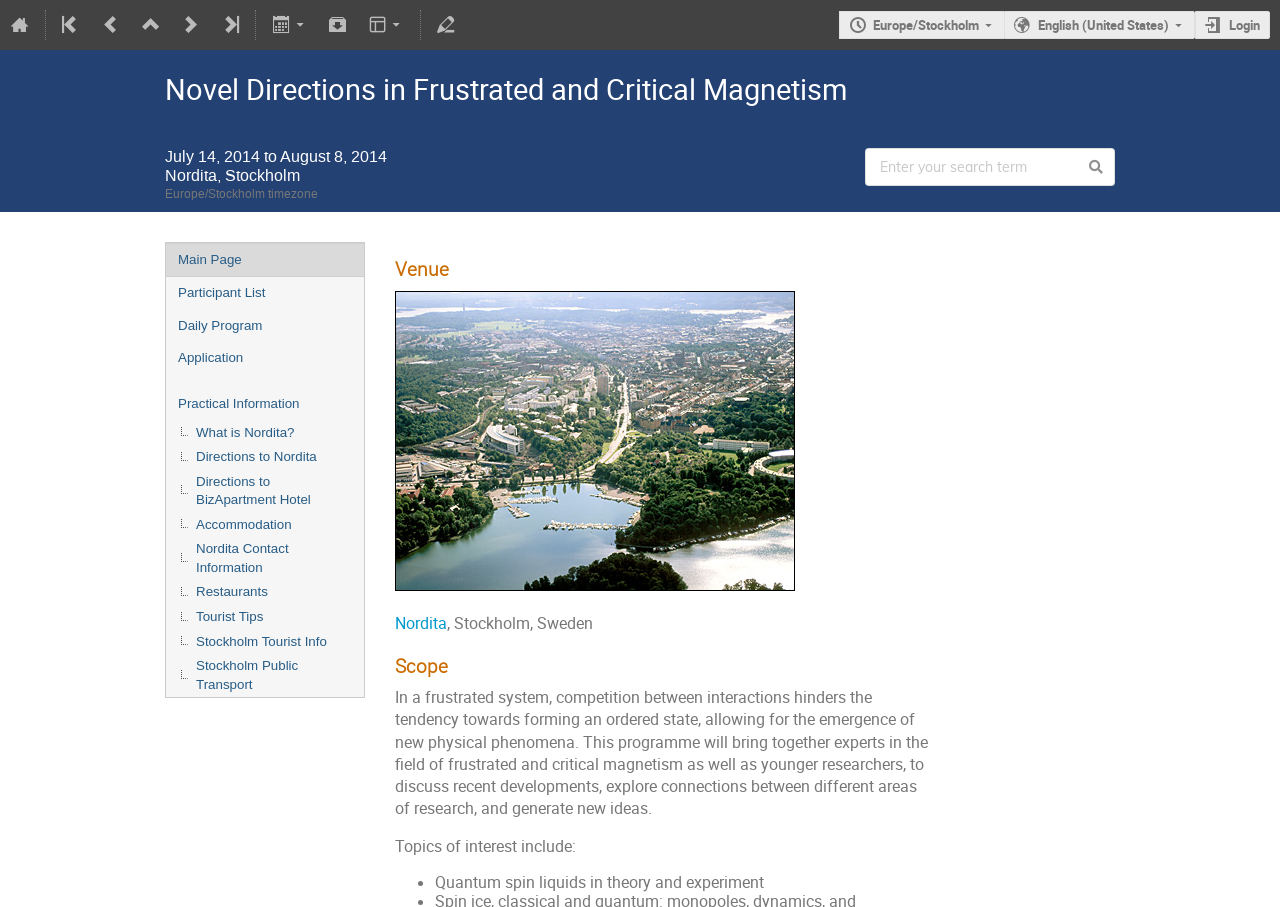What is the duration of the event?
From the image, respond with a single word or phrase.

July 14, 2014 to August 8, 2014